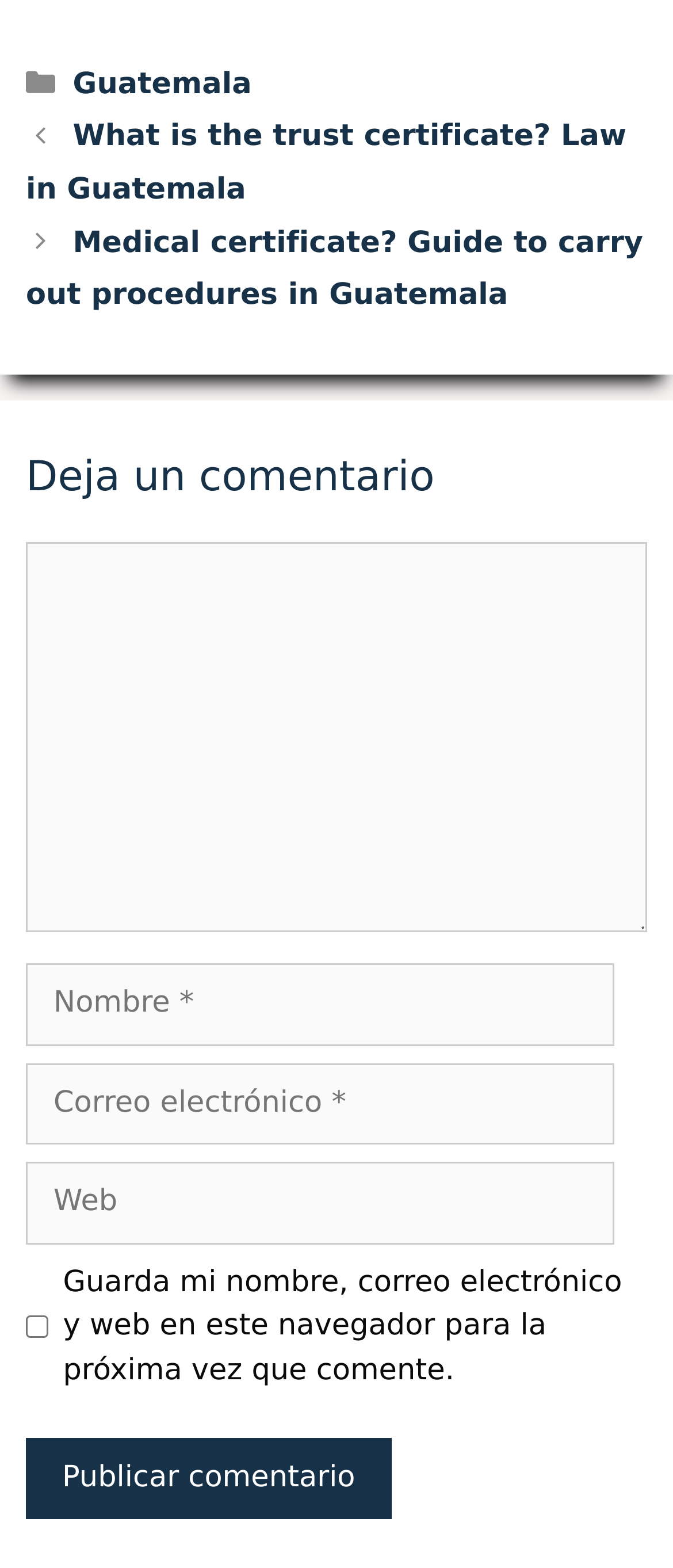What is the button at the bottom of the page for?
Based on the image, provide your answer in one word or phrase.

Publish comment